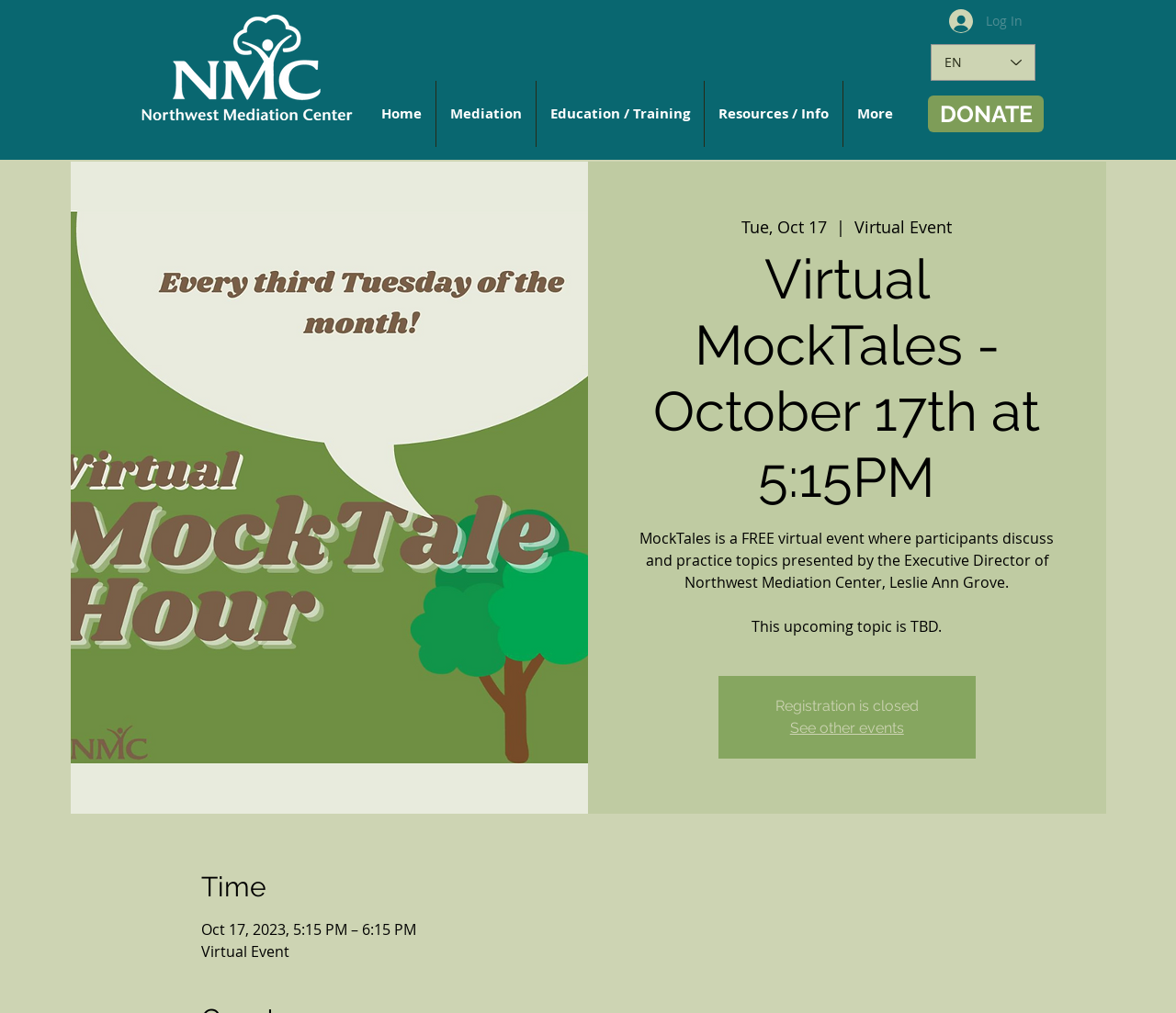Predict the bounding box of the UI element based on the description: "Log In". The coordinates should be four float numbers between 0 and 1, formatted as [left, top, right, bottom].

[0.796, 0.004, 0.88, 0.038]